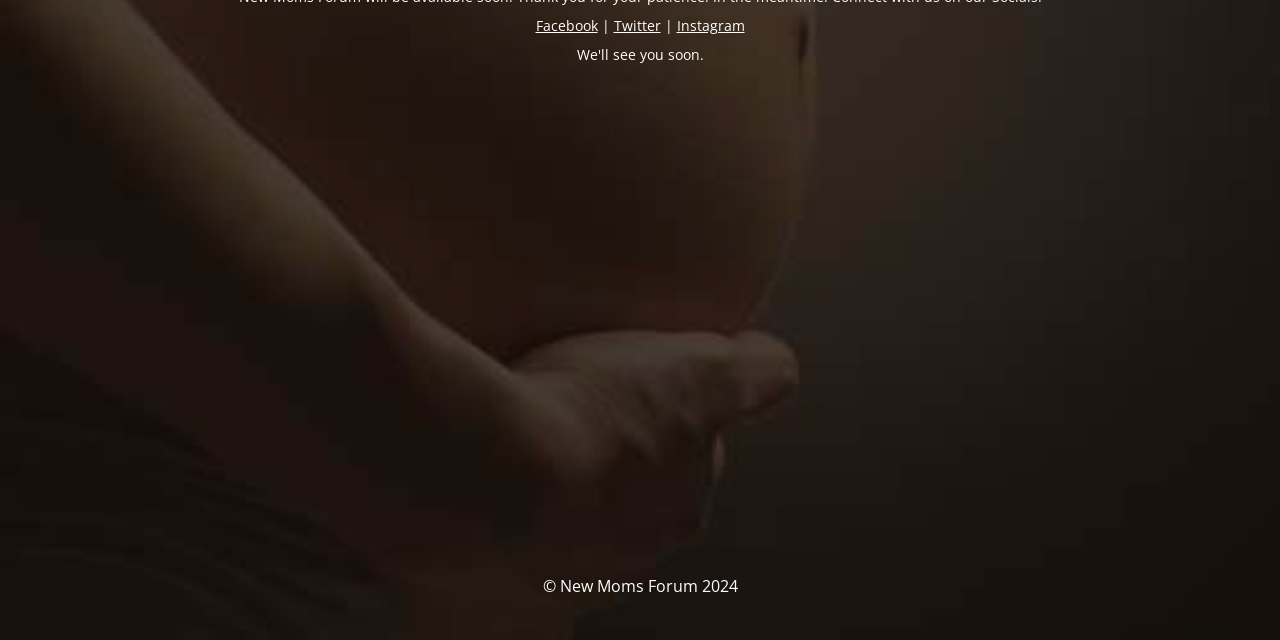Give the bounding box coordinates for the element described by: "Twitter".

[0.479, 0.025, 0.516, 0.055]